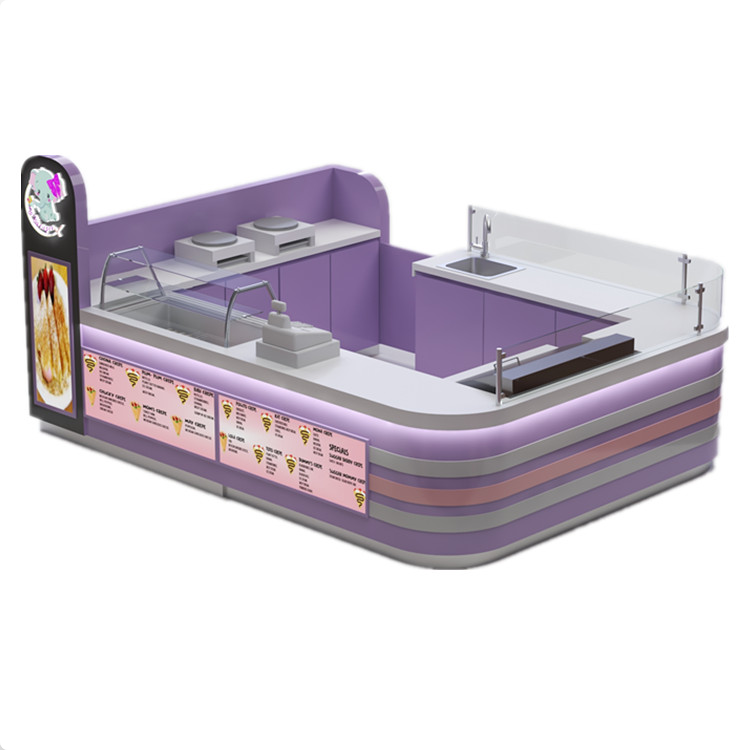What is displayed on the front of the kiosk?
From the screenshot, provide a brief answer in one word or phrase.

menu board